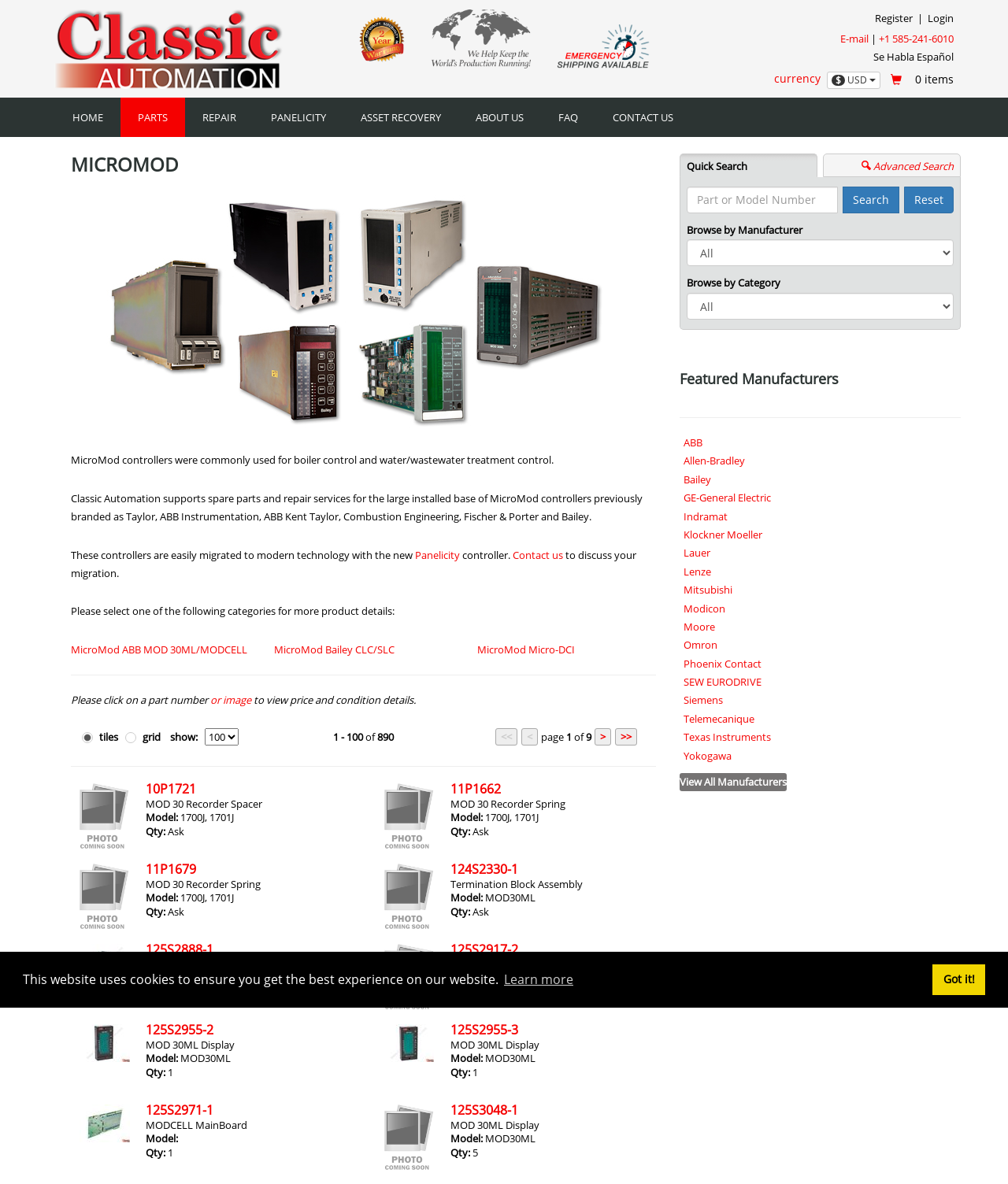Respond with a single word or phrase to the following question: How many years of warranty do MicroMod parts come with?

2 years